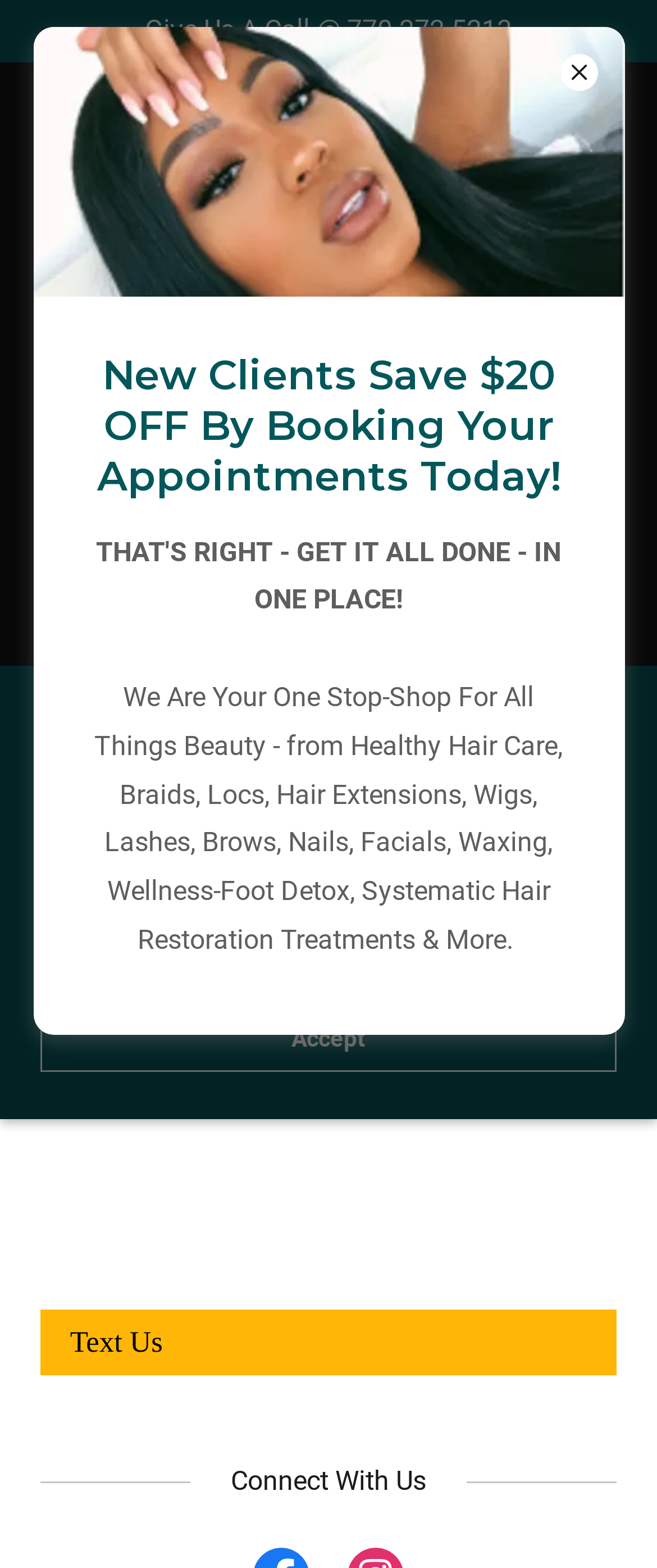What is the phone number to call?
From the image, respond using a single word or phrase.

770-272-5213